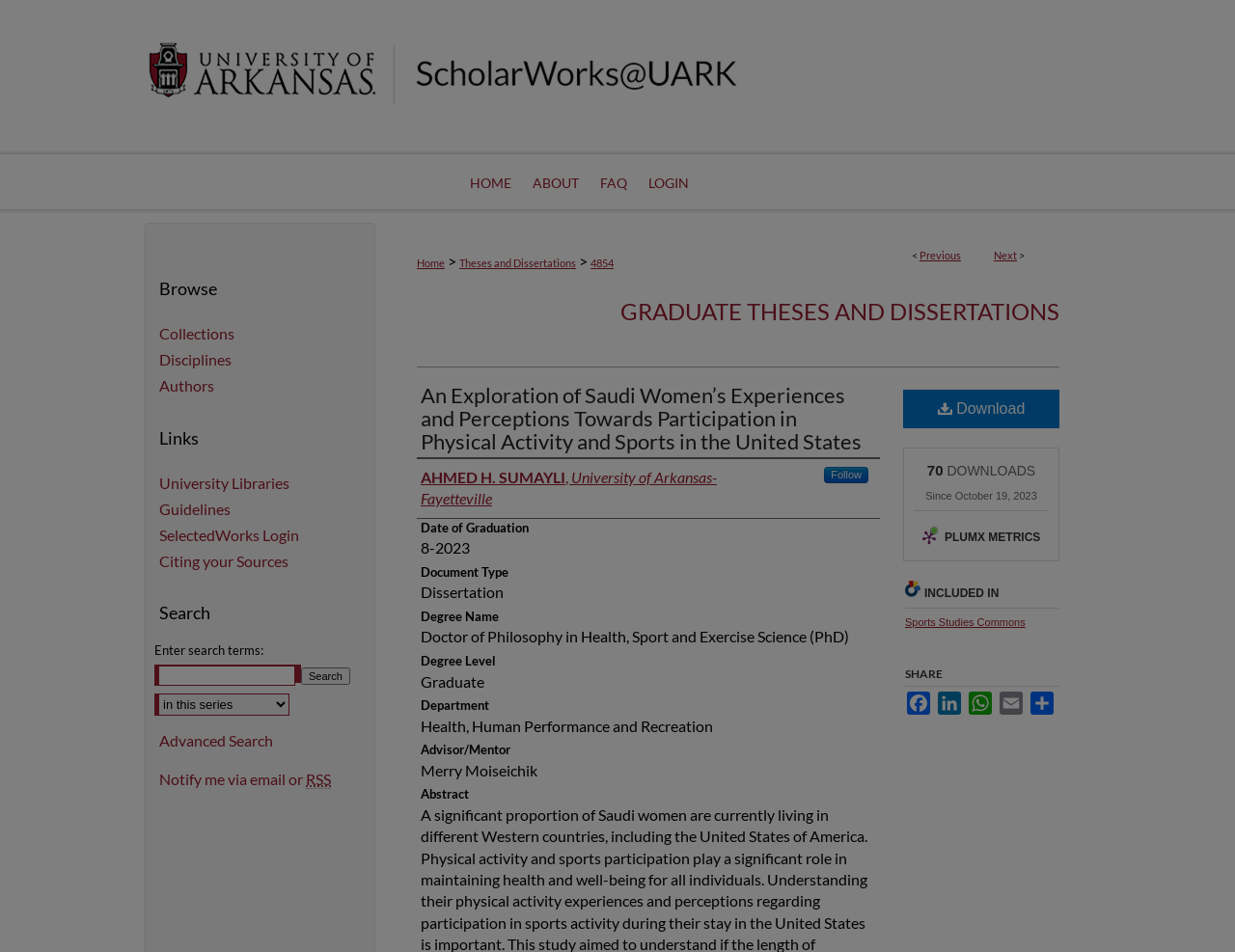What is the name of the department of the dissertation?
Please respond to the question with a detailed and well-explained answer.

I found the answer by looking at the section 'Department' which is a heading element, and then I found the static text element with the text 'Health, Human Performance and Recreation'.